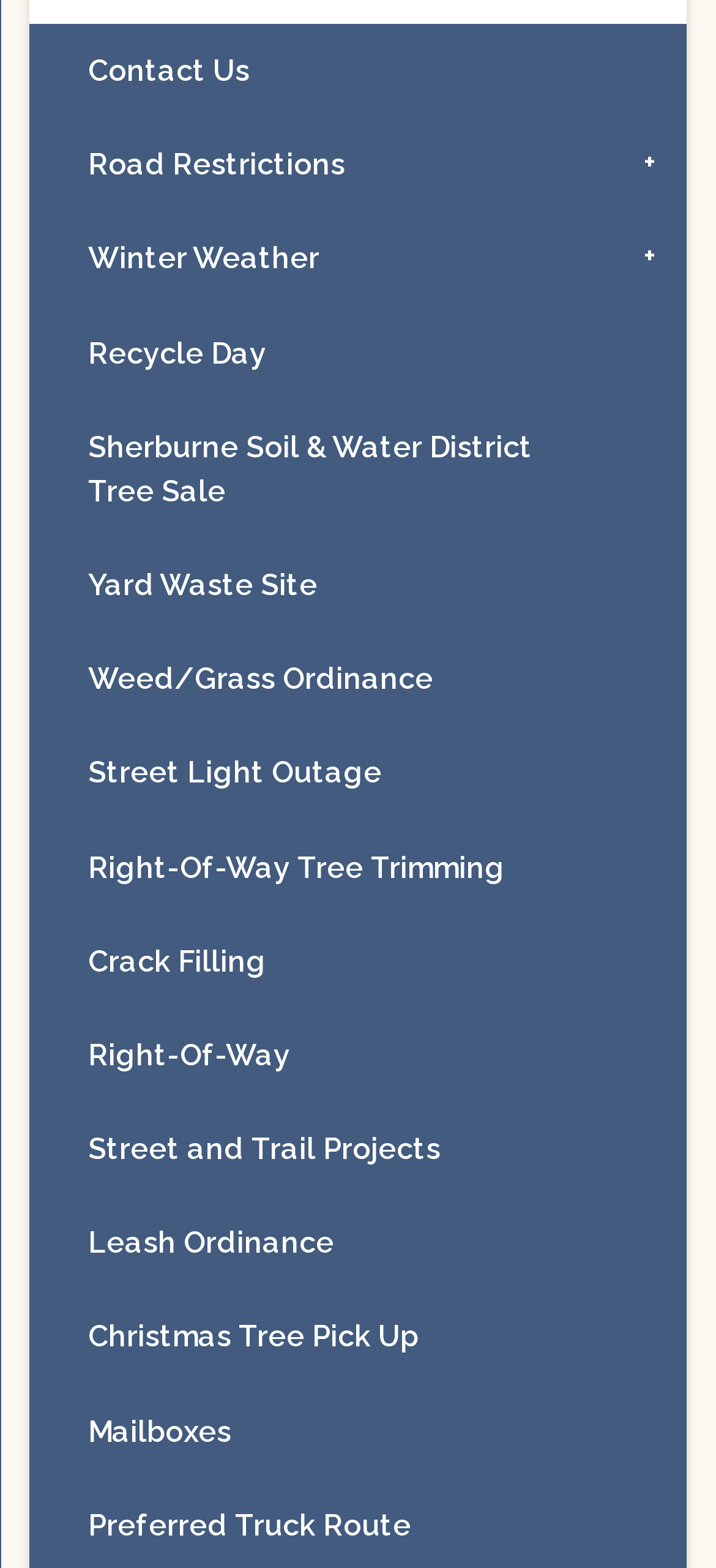Please determine the bounding box coordinates for the UI element described here. Use the format (top-left x, top-left y, bottom-right x, bottom-right y) with values bounded between 0 and 1: Christmas Tree Pick Up

[0.041, 0.823, 0.959, 0.883]